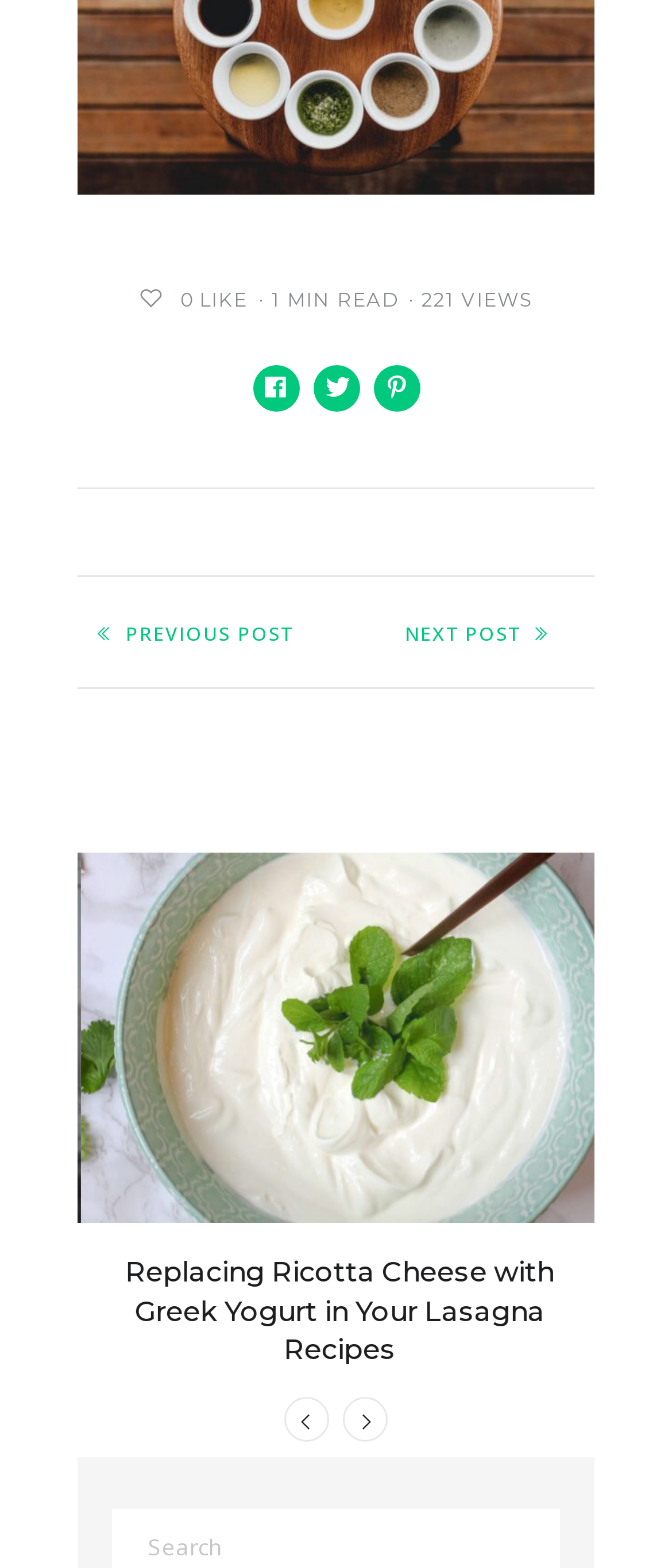What is the reading time for this post?
Ensure your answer is thorough and detailed.

I found the answer by looking at the StaticText element with the text '1 MIN READ' which is located at the top of the page.